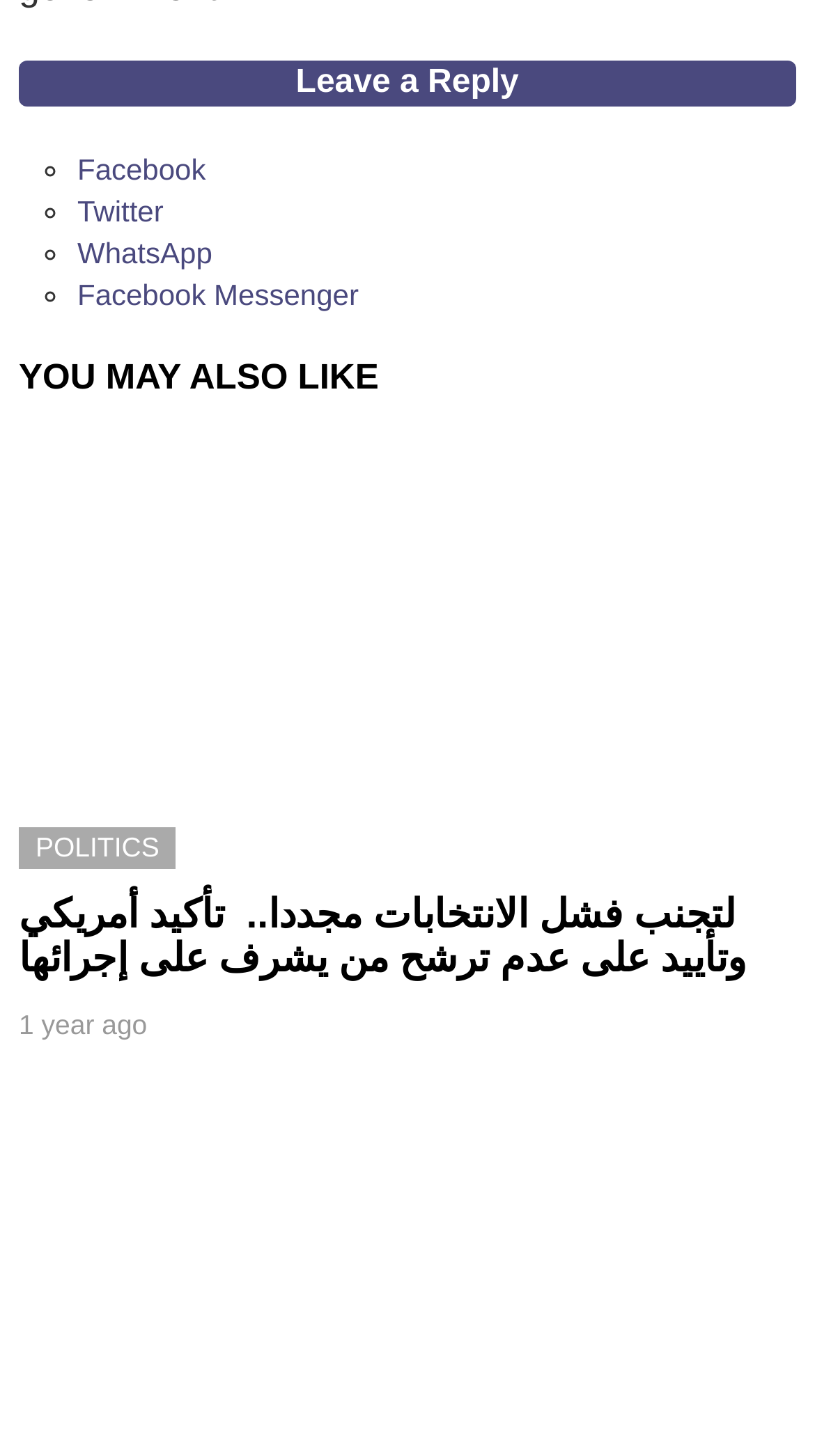How old is the article?
Answer the question with a detailed explanation, including all necessary information.

The age of the article can be determined by looking at the time stamp '1 year ago' which is located at the bottom of the article.